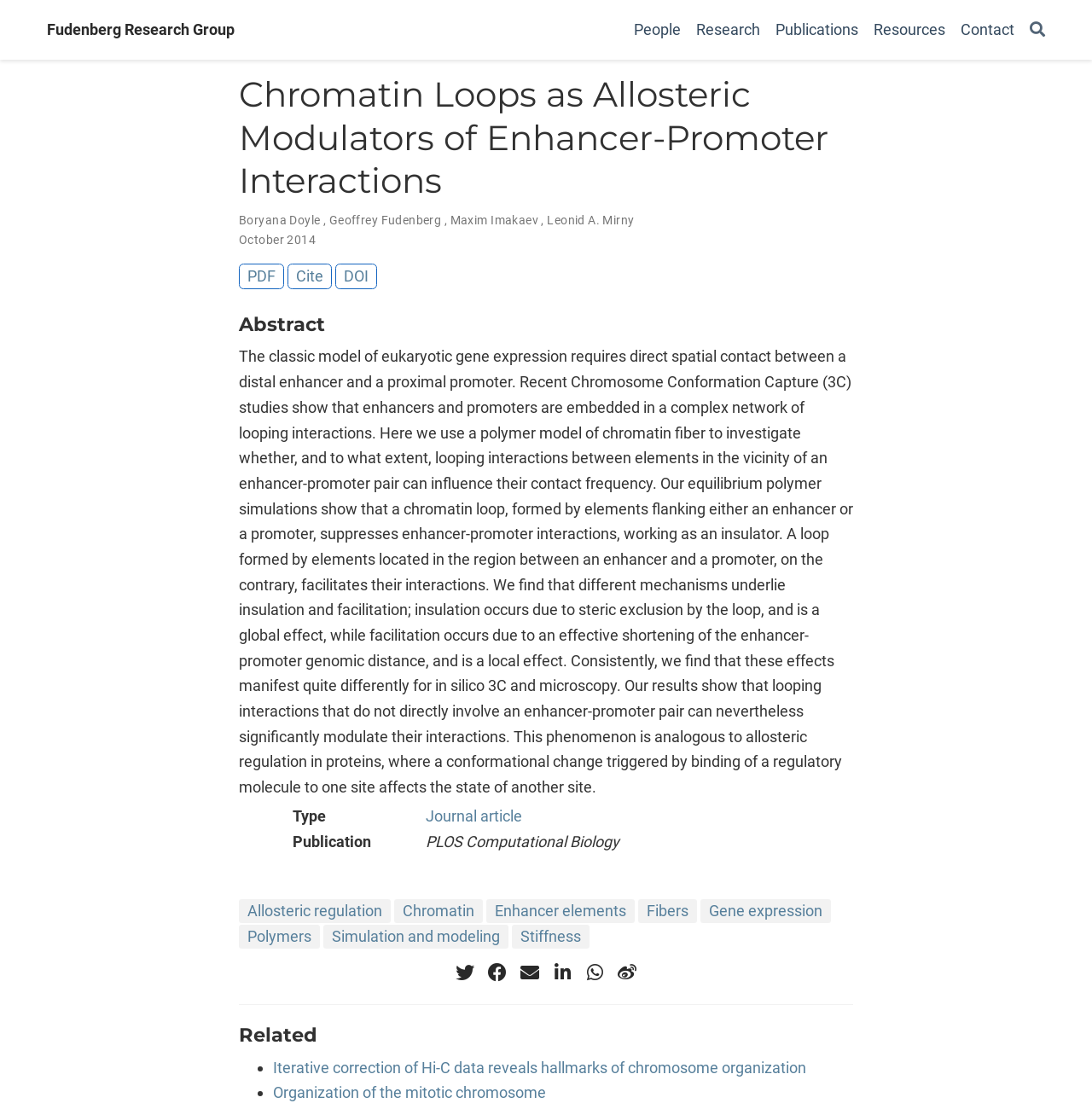Offer a meticulous caption that includes all visible features of the webpage.

This webpage is about a research article titled "Chromatin Loops as Allosteric Modulators of Enhancer-Promoter Interactions" by the Fudenberg Research Group. At the top, there is a navigation menu with links to "People", "Research", "Publications", "Resources", and "Contact". On the right side of the navigation menu, there is a search link.

Below the navigation menu, the title of the article is displayed prominently, followed by the authors' names: Boryana Doyle, Geoffrey Fudenberg, Maxim Imakaev, and Leonid A. Mirny. The publication date, October 2014, is also shown.

To the right of the authors' names, there are links to download the article in PDF format, cite it, and access its DOI. Below this section, there is an abstract of the article, which describes how chromatin loops can influence enhancer-promoter interactions.

On the right side of the abstract, there are several links to related topics, including "Allosteric regulation", "Chromatin", "Enhancer elements", and "Gene expression". Below these links, there is a section with information about the article, including its type (Journal article) and publication (PLOS Computational Biology).

At the bottom of the page, there is a "Related" section with links to other research articles, including "Iterative correction of Hi-C data reveals hallmarks of chromosome organization" and "Organization of the mitotic chromosome".